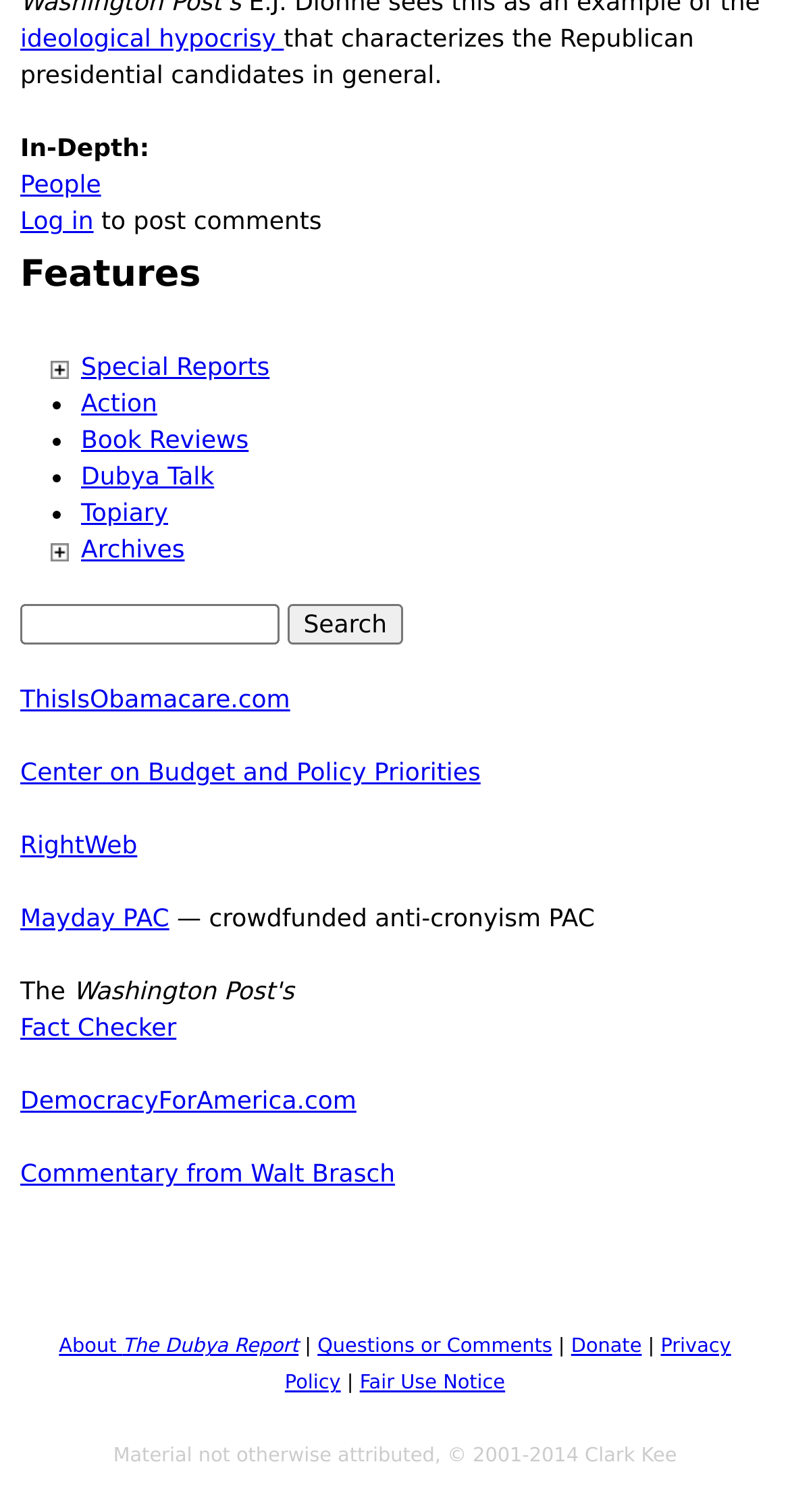Please locate the clickable area by providing the bounding box coordinates to follow this instruction: "visit Special Reports".

[0.103, 0.233, 0.341, 0.252]